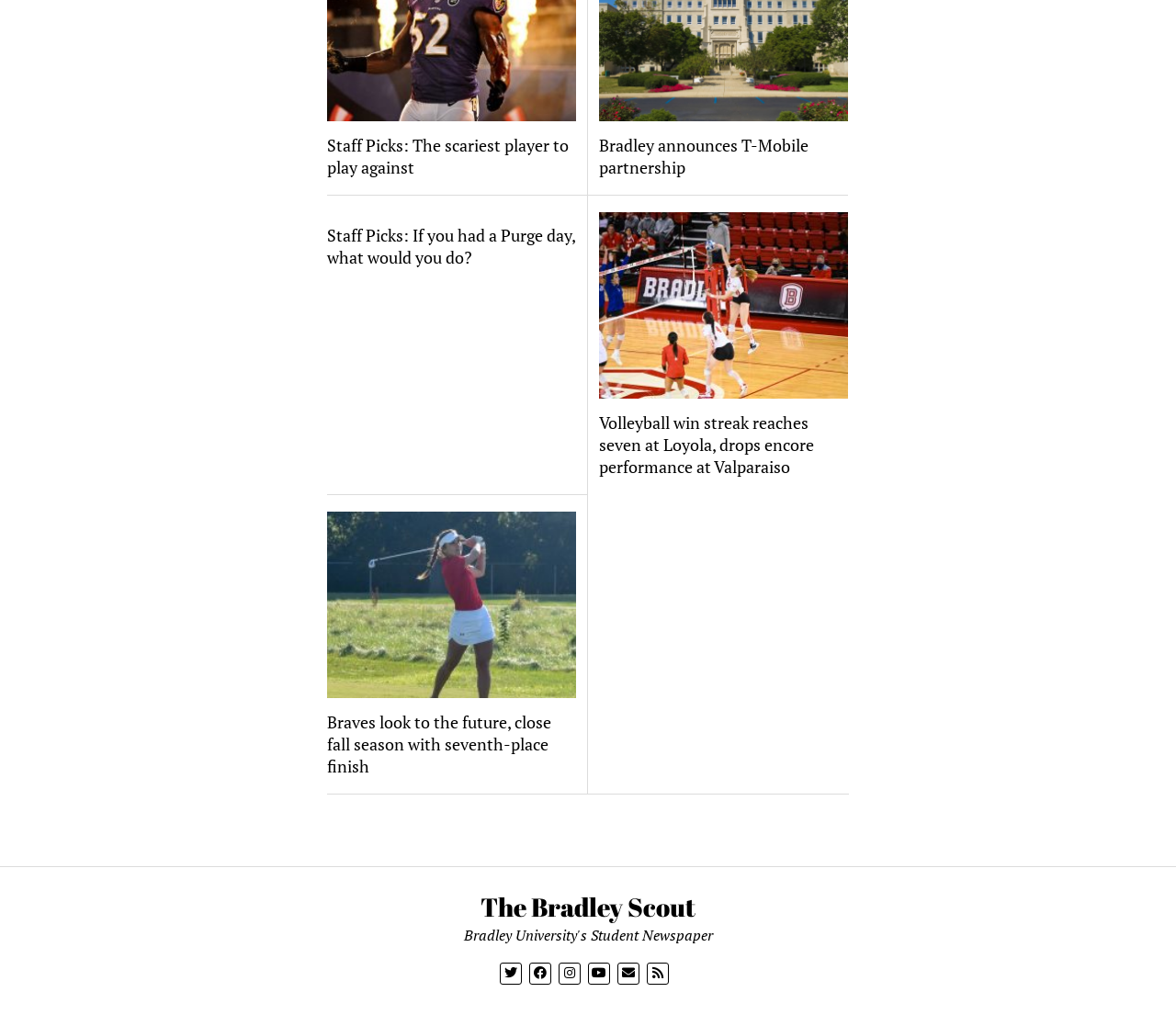Determine the bounding box coordinates of the clickable element necessary to fulfill the instruction: "Read about Staff Picks: The scariest player to play against". Provide the coordinates as four float numbers within the 0 to 1 range, i.e., [left, top, right, bottom].

[0.278, 0.131, 0.49, 0.173]